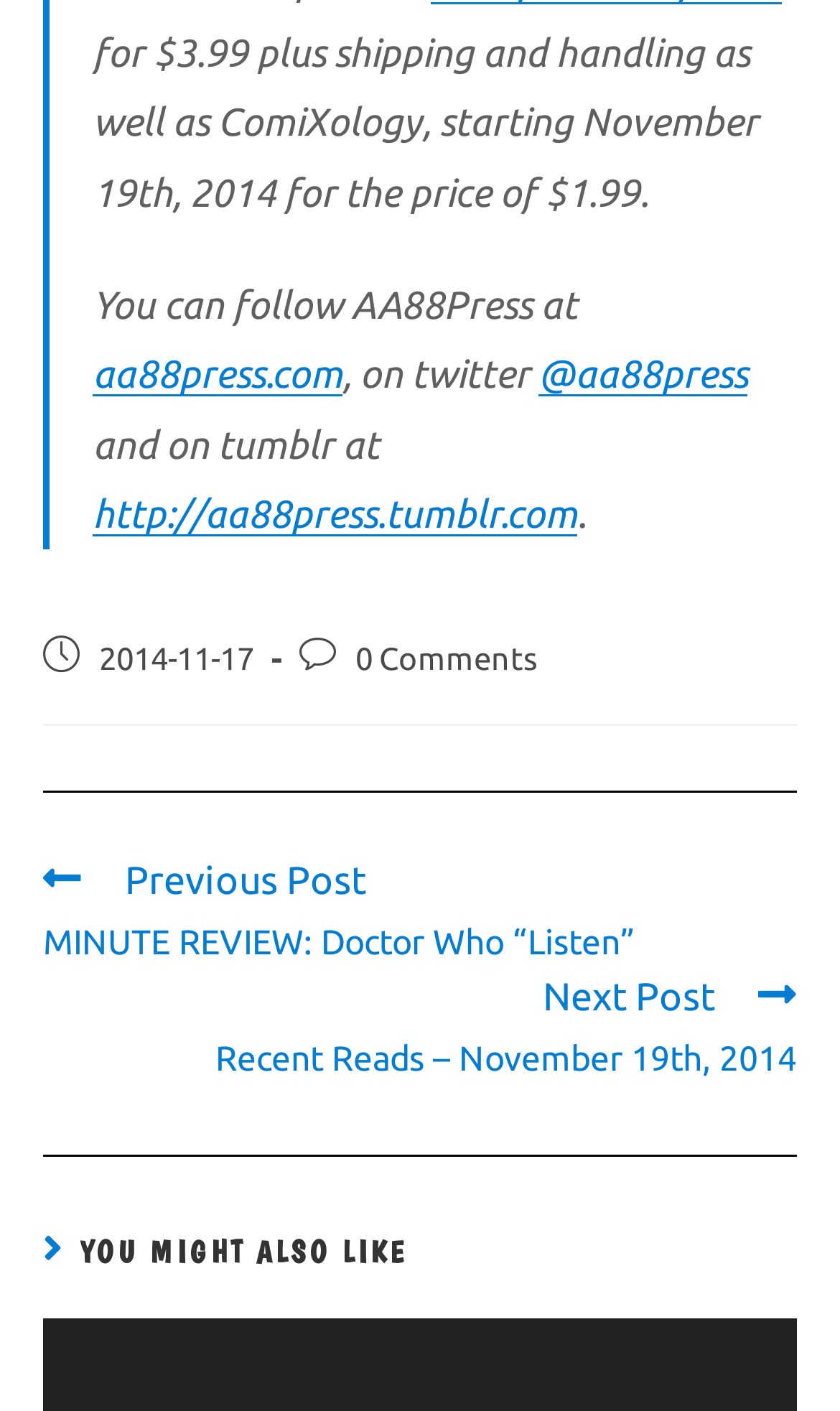Please reply to the following question with a single word or a short phrase:
Where can I follow AA88Press?

aa88press.com, Twitter, Tumblr